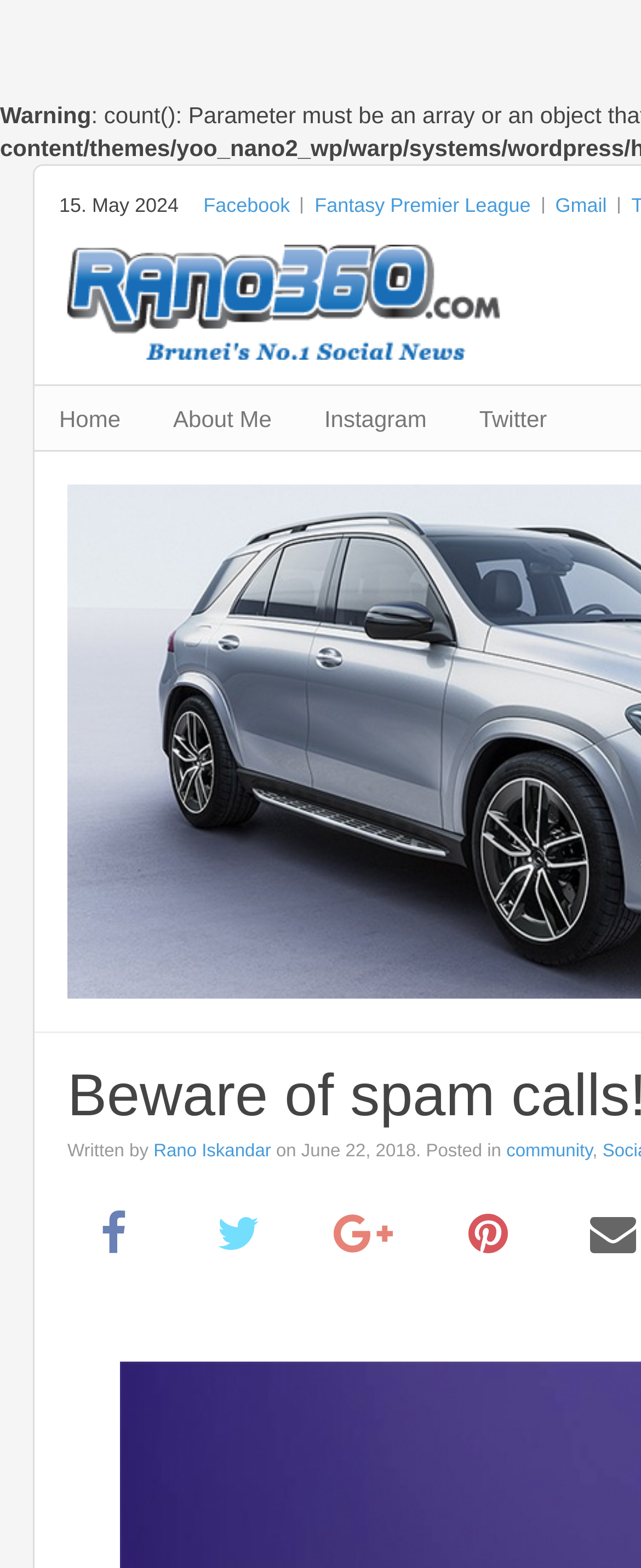Identify the bounding box for the UI element described as: "Fantasy Premier League". Ensure the coordinates are four float numbers between 0 and 1, formatted as [left, top, right, bottom].

[0.491, 0.122, 0.828, 0.14]